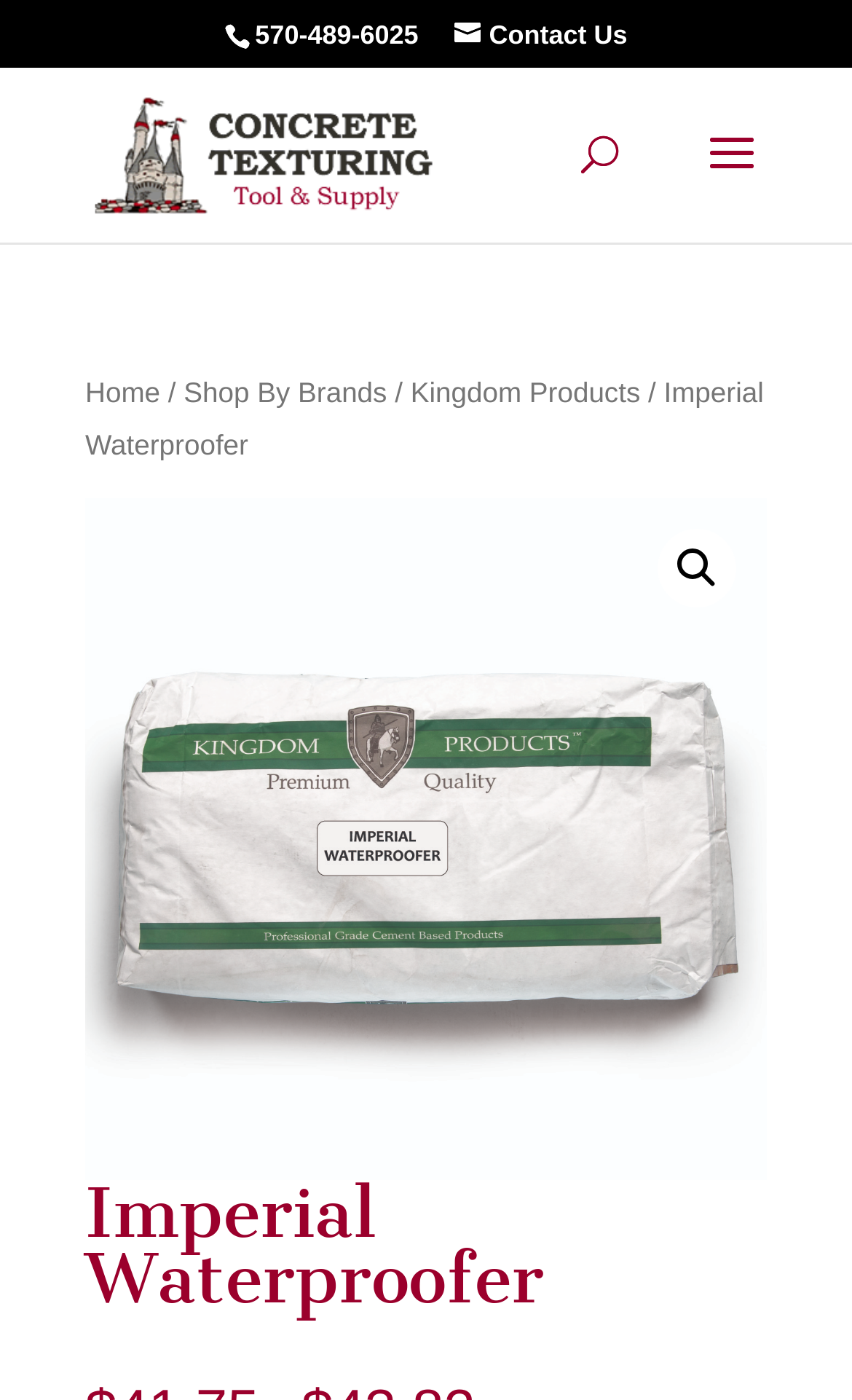Determine the bounding box coordinates of the clickable region to execute the instruction: "View Kingdom Products". The coordinates should be four float numbers between 0 and 1, denoted as [left, top, right, bottom].

[0.482, 0.268, 0.751, 0.292]